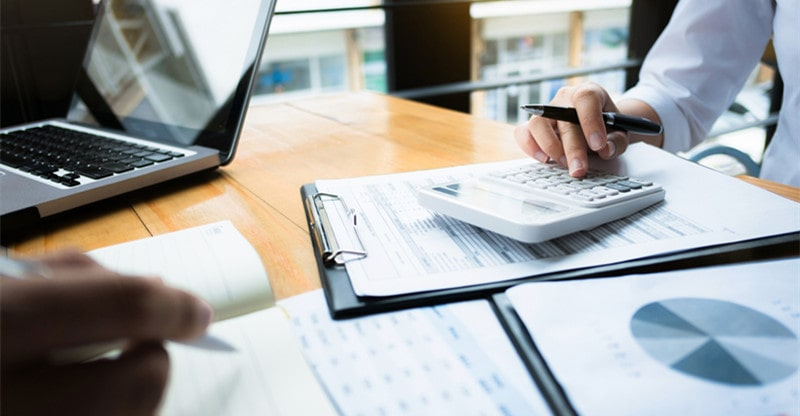Explain what is happening in the image with as much detail as possible.

The image illustrates a professional setting focused on finance and accounting. In the foreground, a person's hand is seen holding a pen, indicating active engagement in a financial analysis or report. They appear to be working with a calculator positioned on a pile of documents, which likely include spreadsheets or financial statements. The workspace features a modern aesthetic, with a laptop partially visible, suggesting a blend of traditional and digital methods in financial work. A pie chart on one of the documents highlights data analysis, emphasizing the analytical aspect of accounting and the detailed attention required in this profession. This scene captures the essence of the roles of accountants and CPAs, particularly in their day-to-day activities of managing financial data and providing insights.